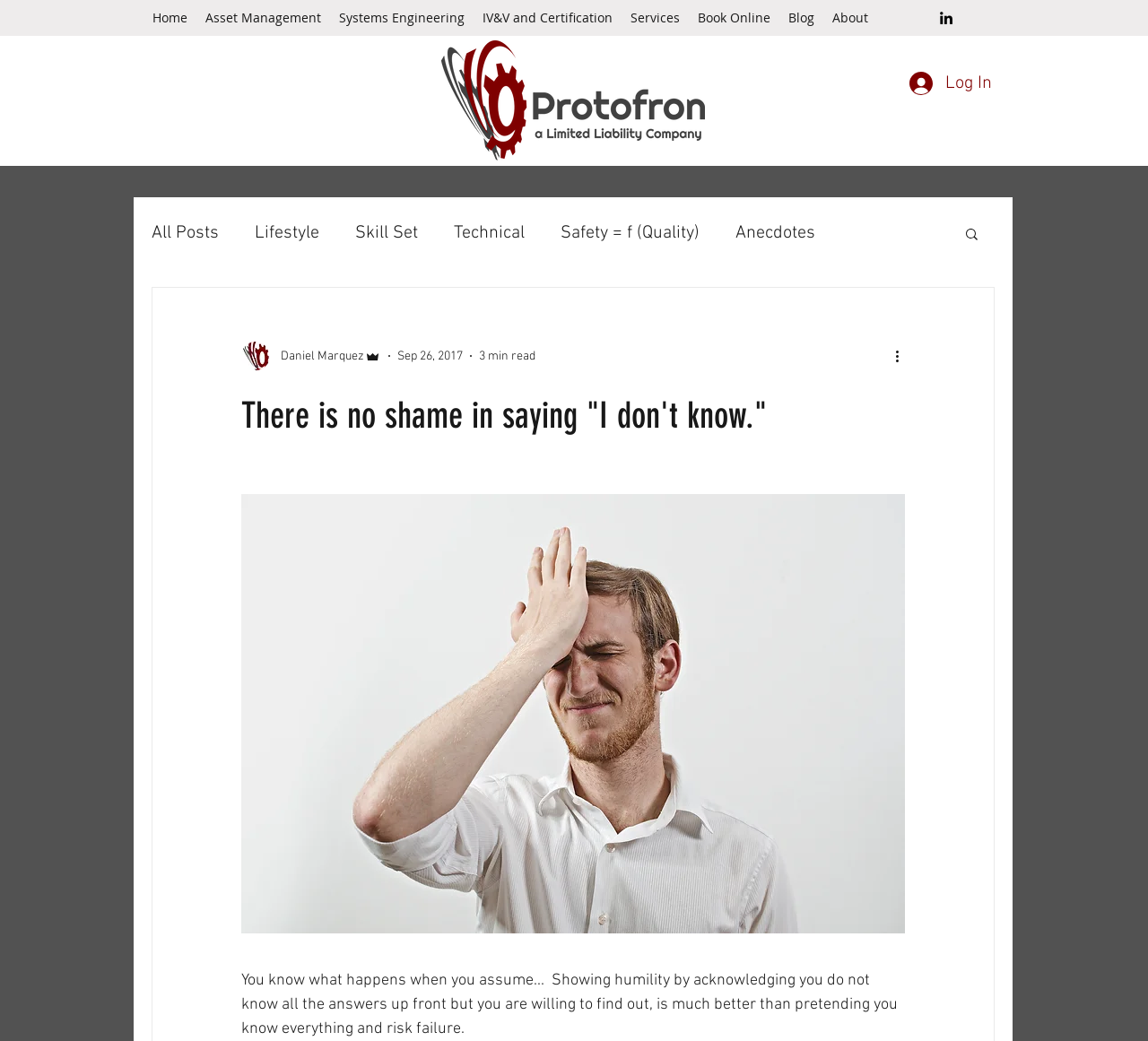Using the image as a reference, answer the following question in as much detail as possible:
What is the estimated reading time of the blog post?

The estimated reading time of the blog post can be found in the section below the writer's picture, where it is written as '3 min read'.